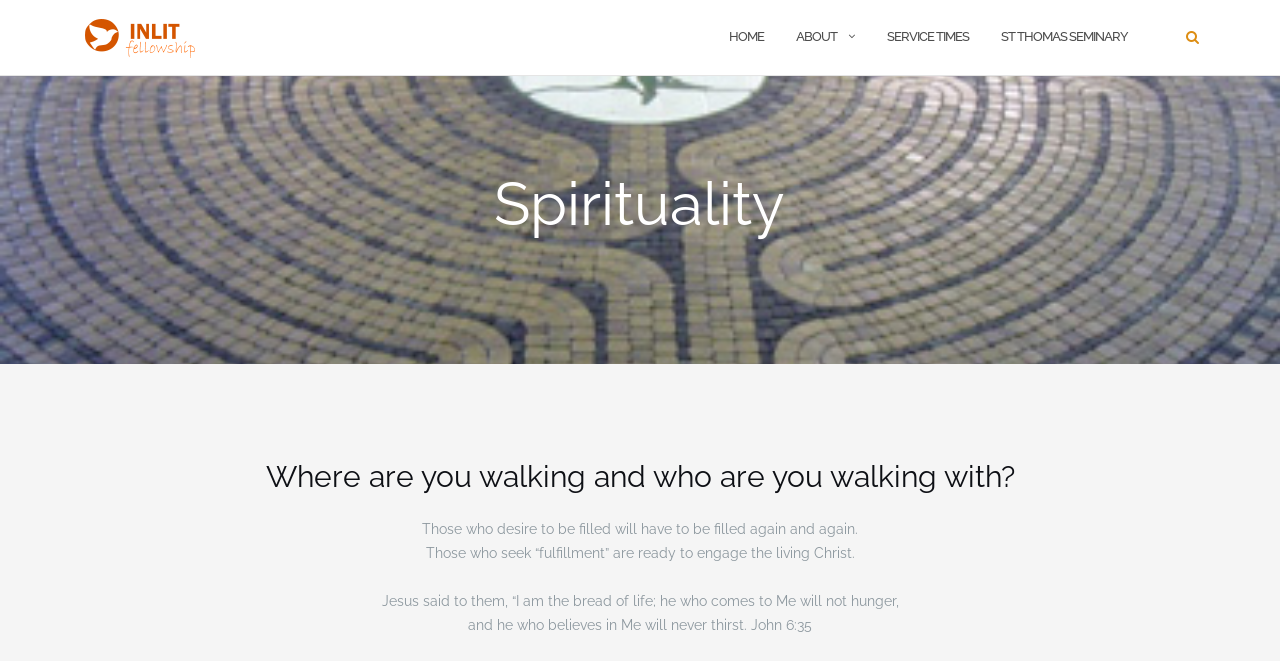Given the description "ABOUT", provide the bounding box coordinates of the corresponding UI element.

[0.622, 0.015, 0.654, 0.098]